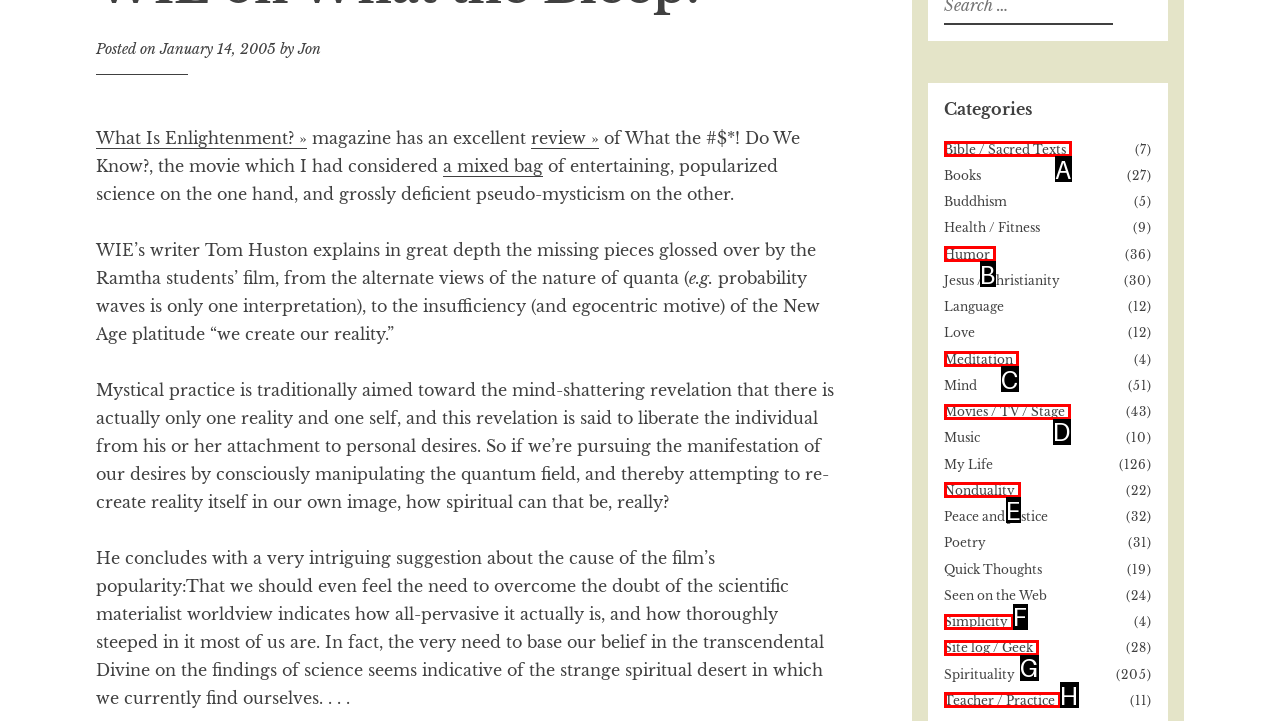Tell me which one HTML element best matches the description: Bible / Sacred Texts
Answer with the option's letter from the given choices directly.

A